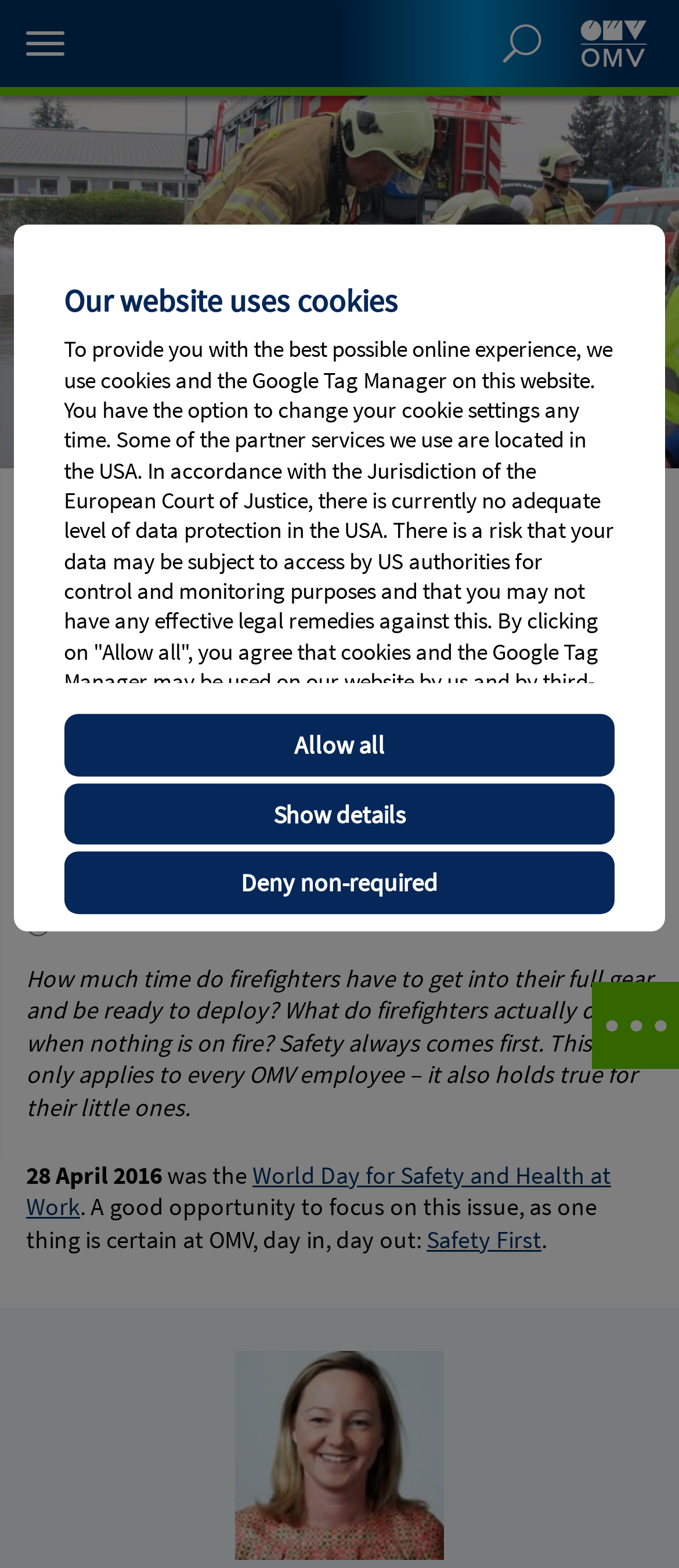Pinpoint the bounding box coordinates of the clickable area needed to execute the instruction: "Learn more about World Day for Safety and Health at Work". The coordinates should be specified as four float numbers between 0 and 1, i.e., [left, top, right, bottom].

[0.038, 0.739, 0.9, 0.78]